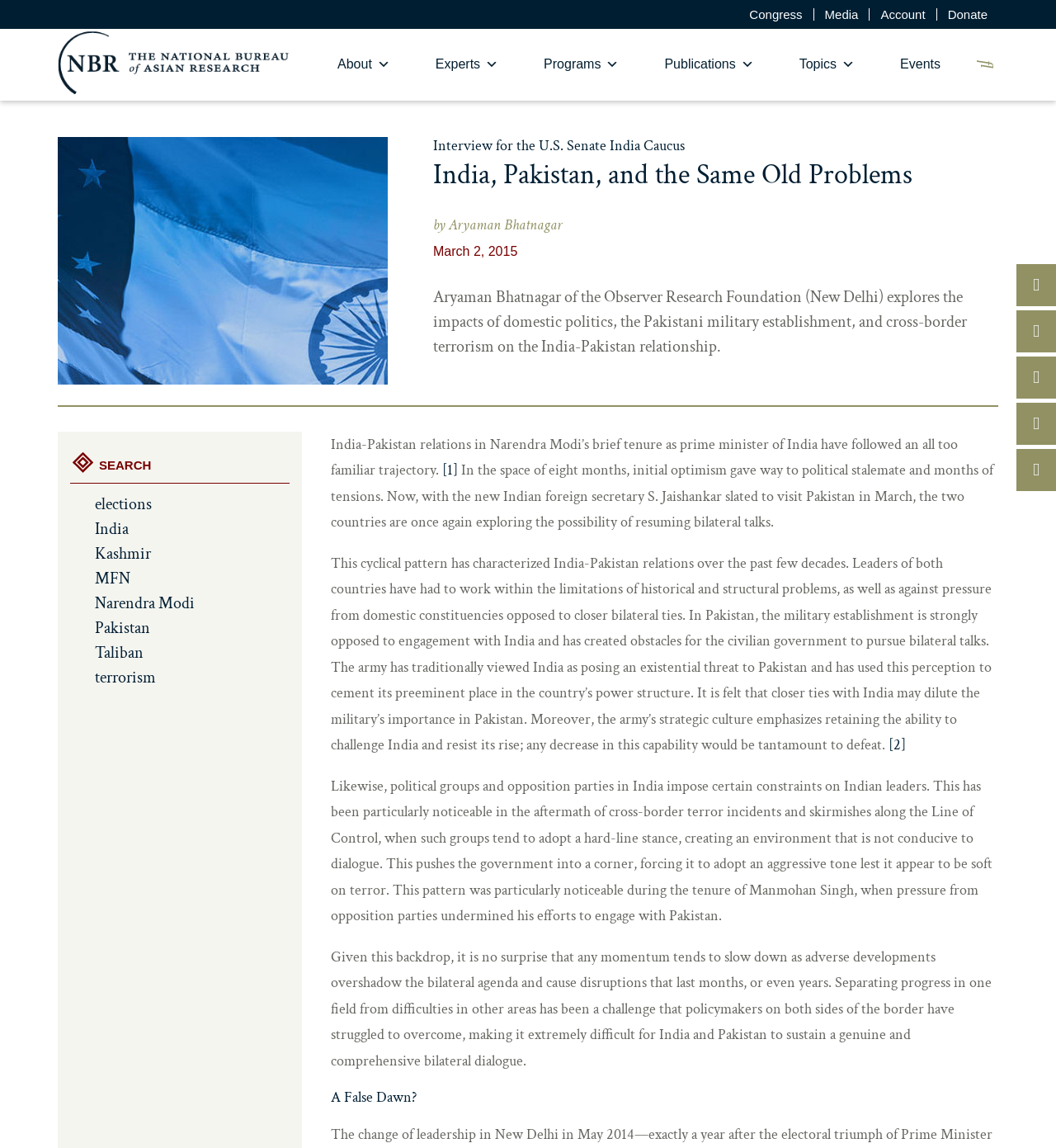Find the UI element described as: "Twitter" and predict its bounding box coordinates. Ensure the coordinates are four float numbers between 0 and 1, [left, top, right, bottom].

[0.963, 0.27, 1.0, 0.307]